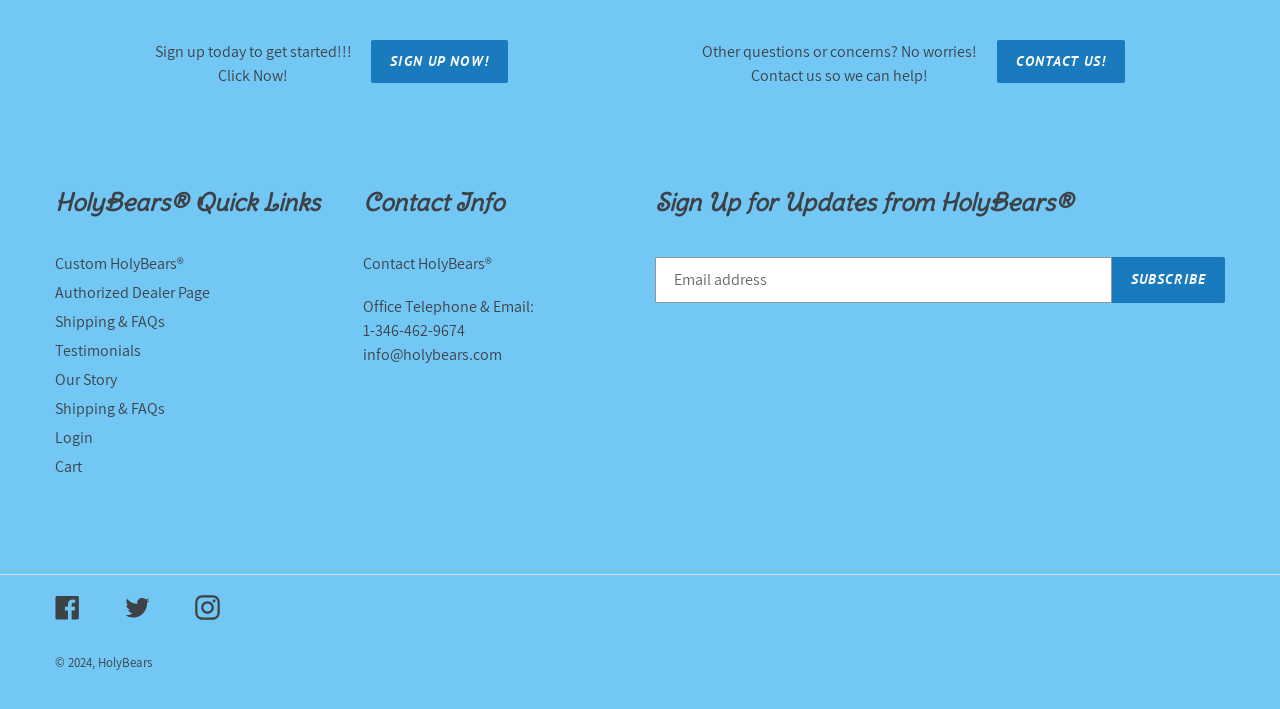Find the bounding box coordinates for the area that should be clicked to accomplish the instruction: "Click on Home".

None